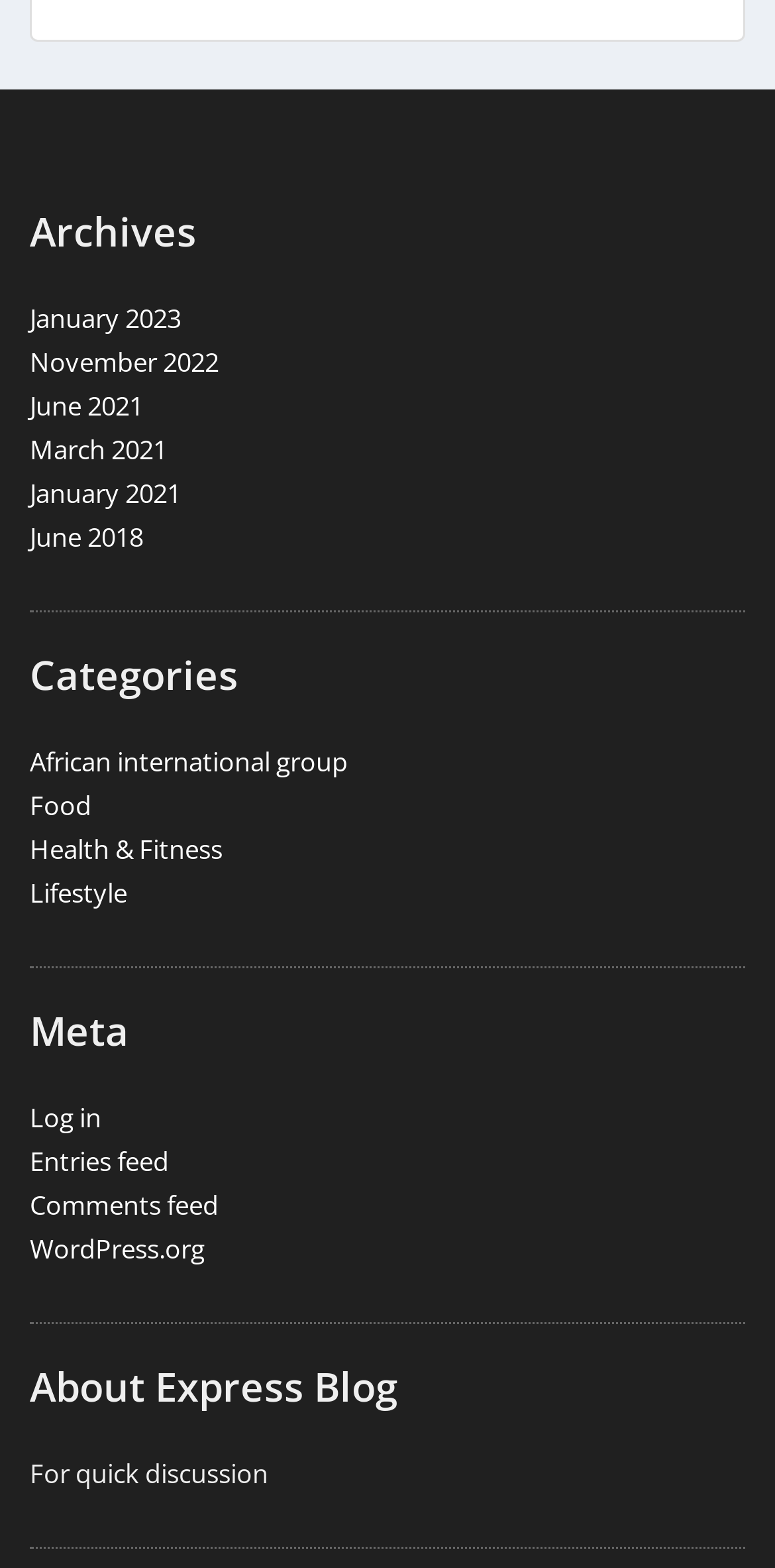Determine the bounding box for the UI element described here: "Entries feed".

[0.038, 0.729, 0.218, 0.752]